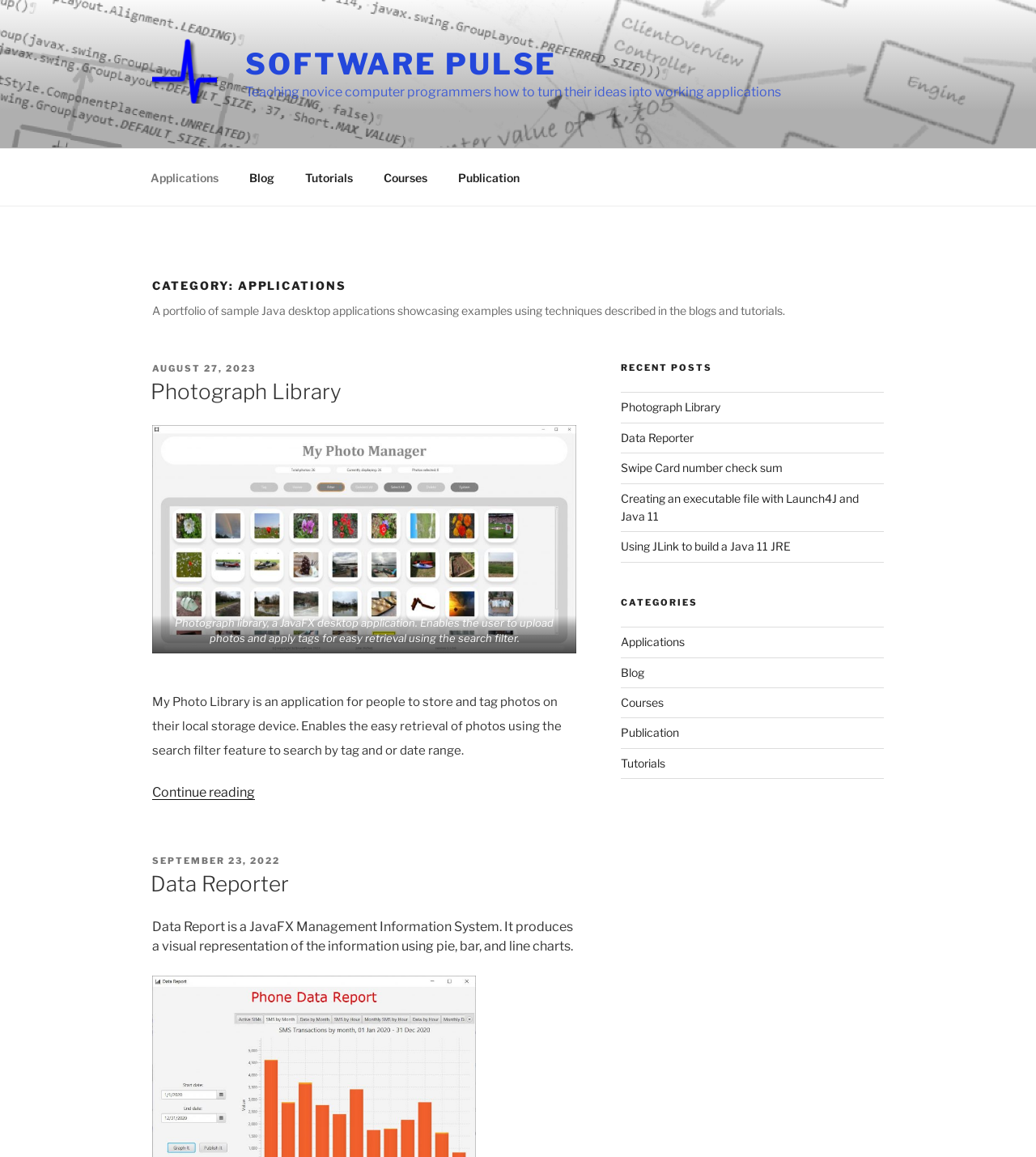How many recent posts are listed in the blog sidebar?
Please respond to the question with a detailed and well-explained answer.

I examined the navigation element 'Recent Posts' in the blog sidebar and found 5 link elements, each representing a recent post, which are 'Photograph Library', 'Data Reporter', 'Swipe Card number check sum', 'Creating an executable file with Launch4J and Java 11', and 'Using JLink to build a Java 11 JRE'.